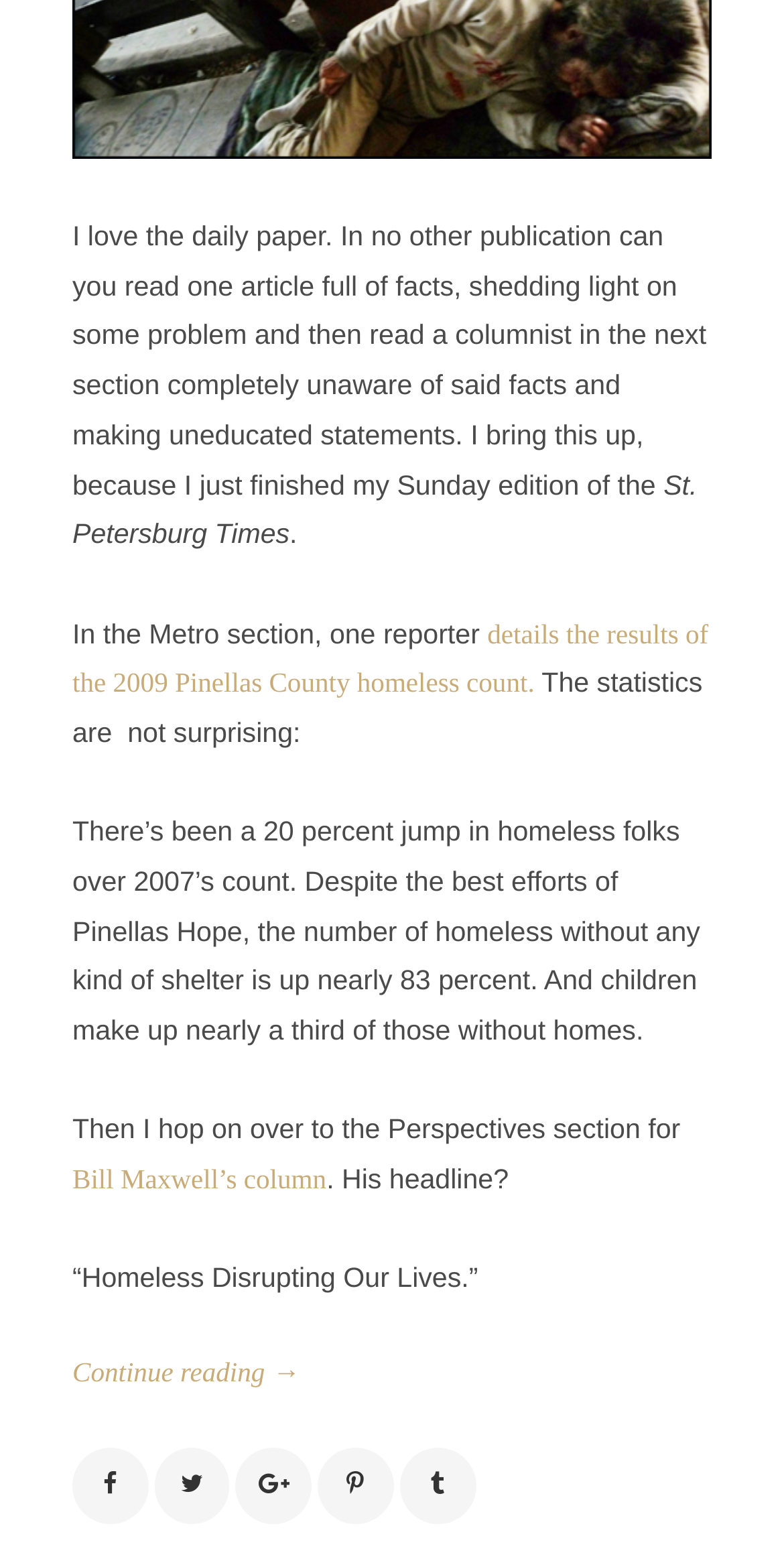How many links are there in the footer section?
Refer to the image and provide a concise answer in one word or phrase.

6